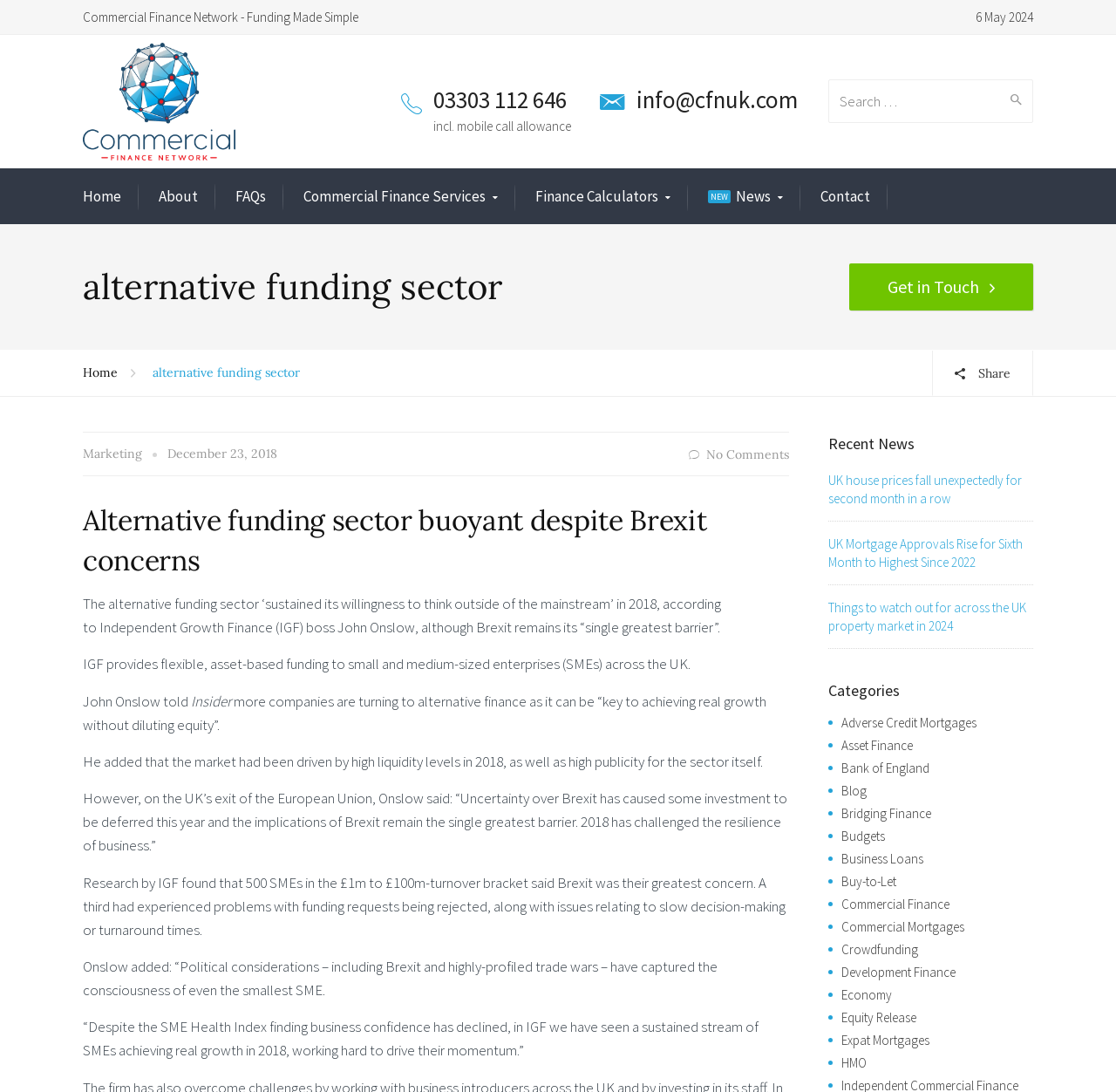What is the headline of the webpage?

alternative funding sector